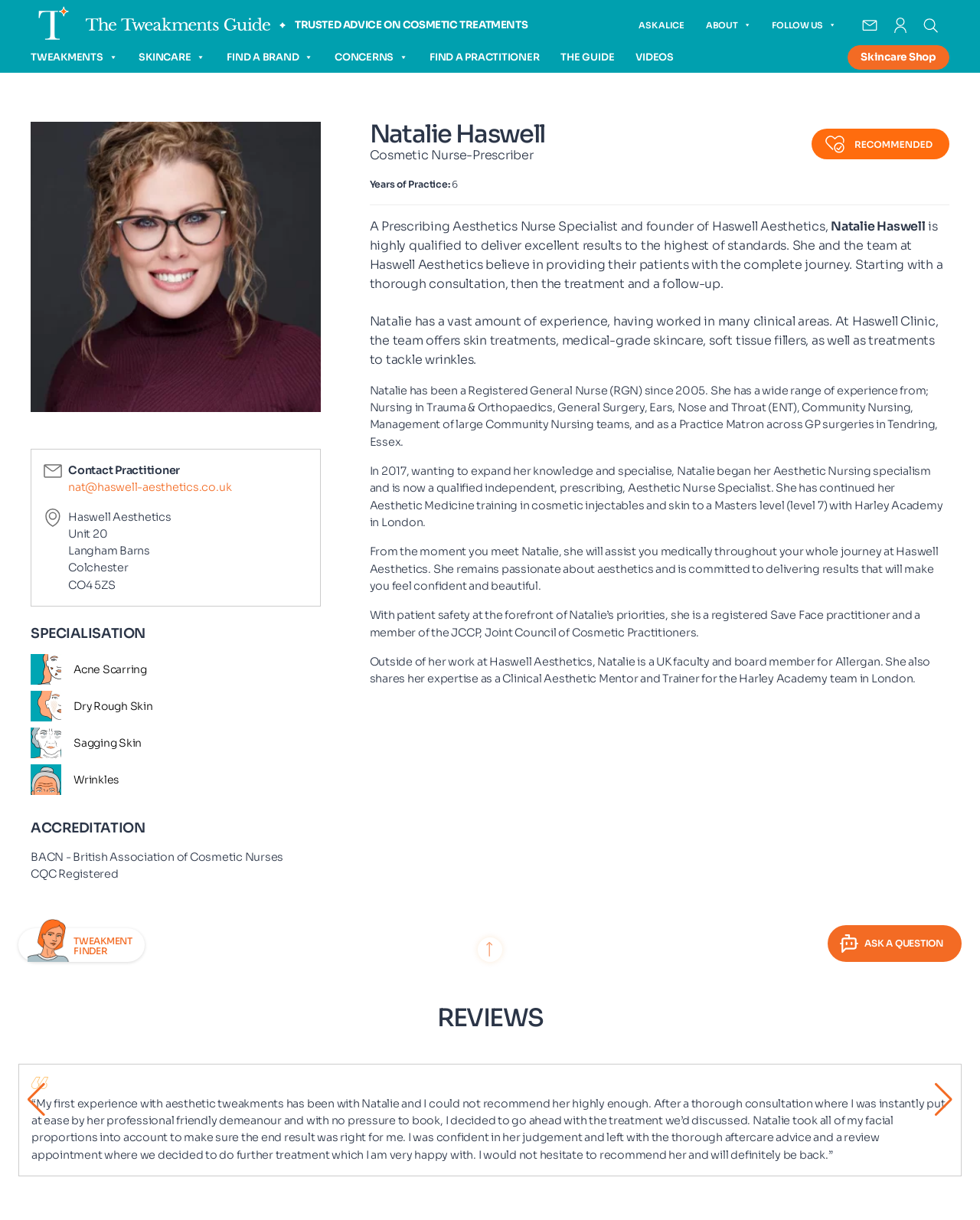Please determine the bounding box coordinates of the area that needs to be clicked to complete this task: 'Contact the practitioner via email'. The coordinates must be four float numbers between 0 and 1, formatted as [left, top, right, bottom].

[0.07, 0.394, 0.236, 0.405]